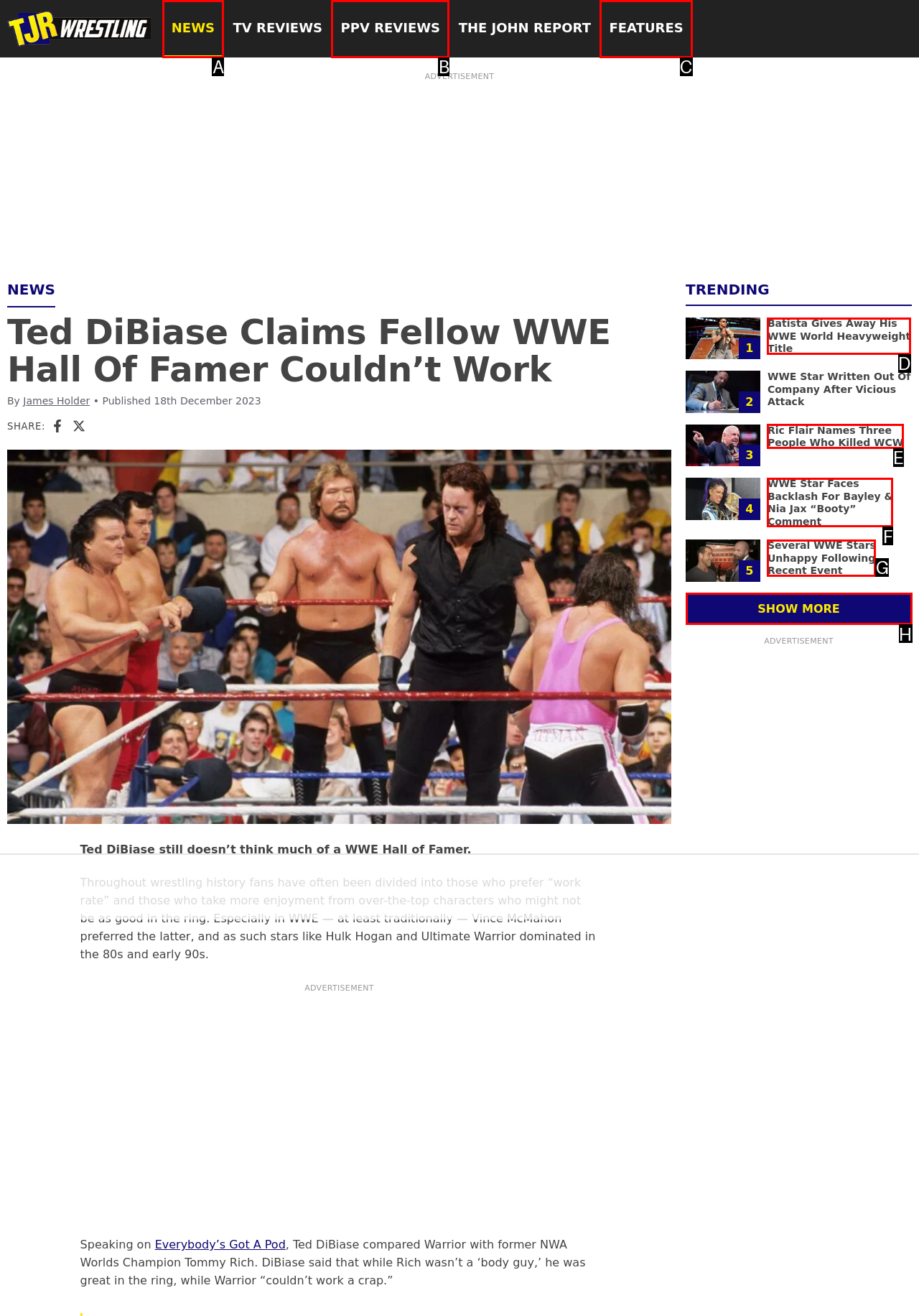Match the description to the correct option: Features
Provide the letter of the matching option directly.

C